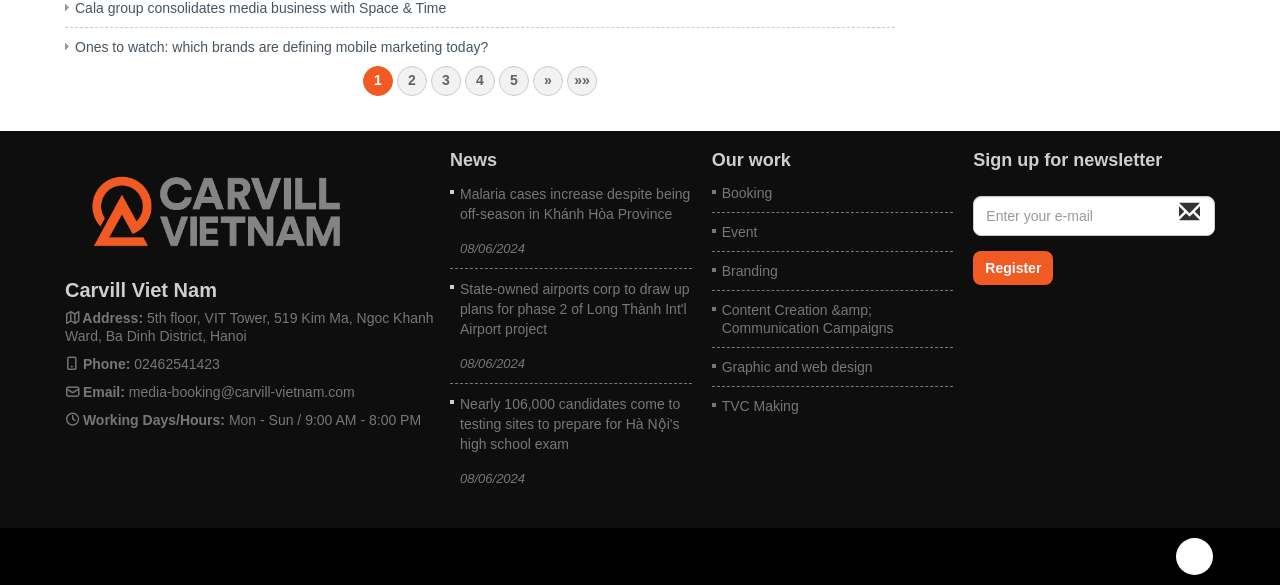Please identify the bounding box coordinates of the element's region that needs to be clicked to fulfill the following instruction: "Enter email address". The bounding box coordinates should consist of four float numbers between 0 and 1, i.e., [left, top, right, bottom].

[0.76, 0.335, 0.949, 0.404]